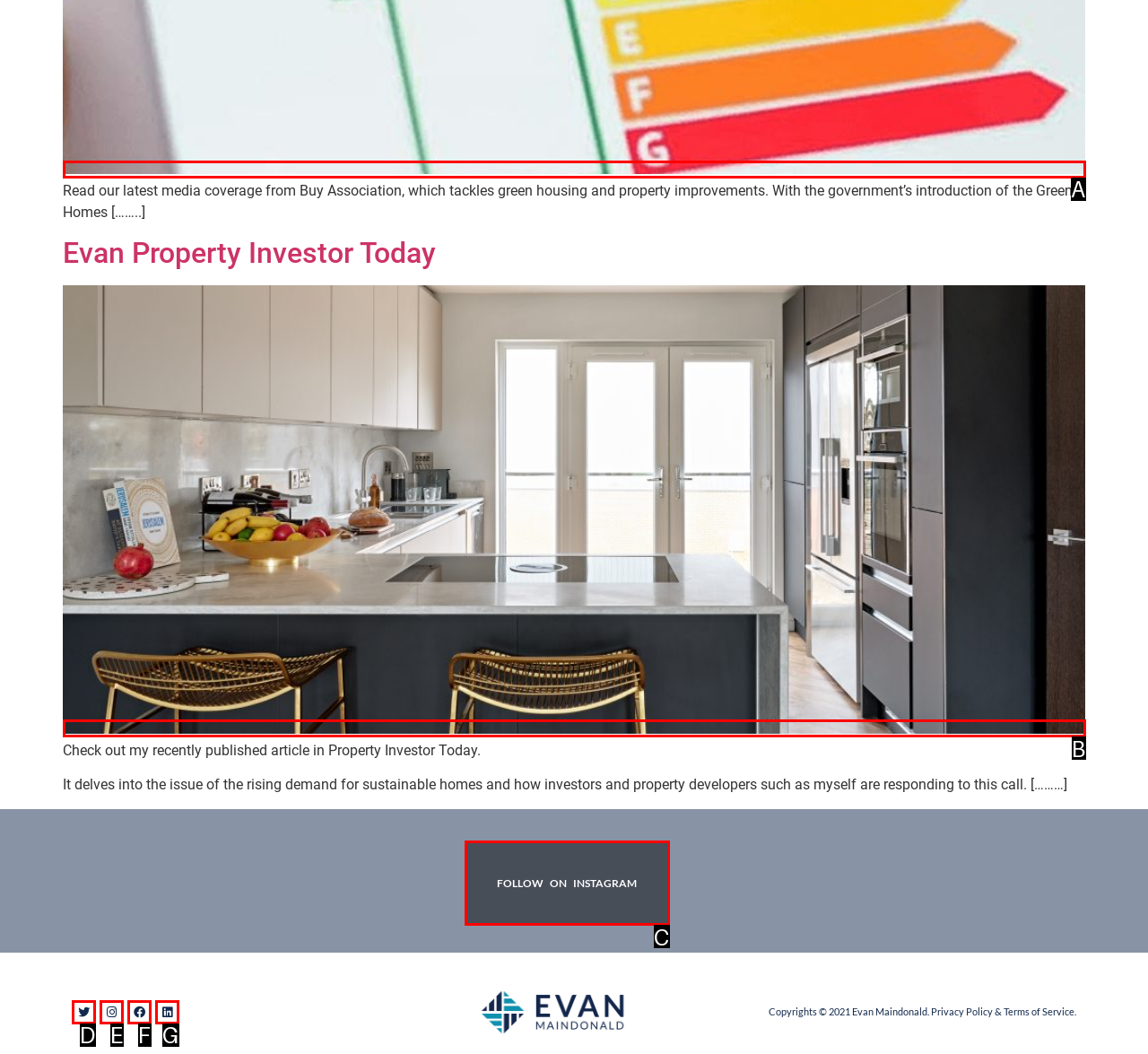Which option is described as follows: parent_node: Evan Property Investor Today
Answer with the letter of the matching option directly.

B